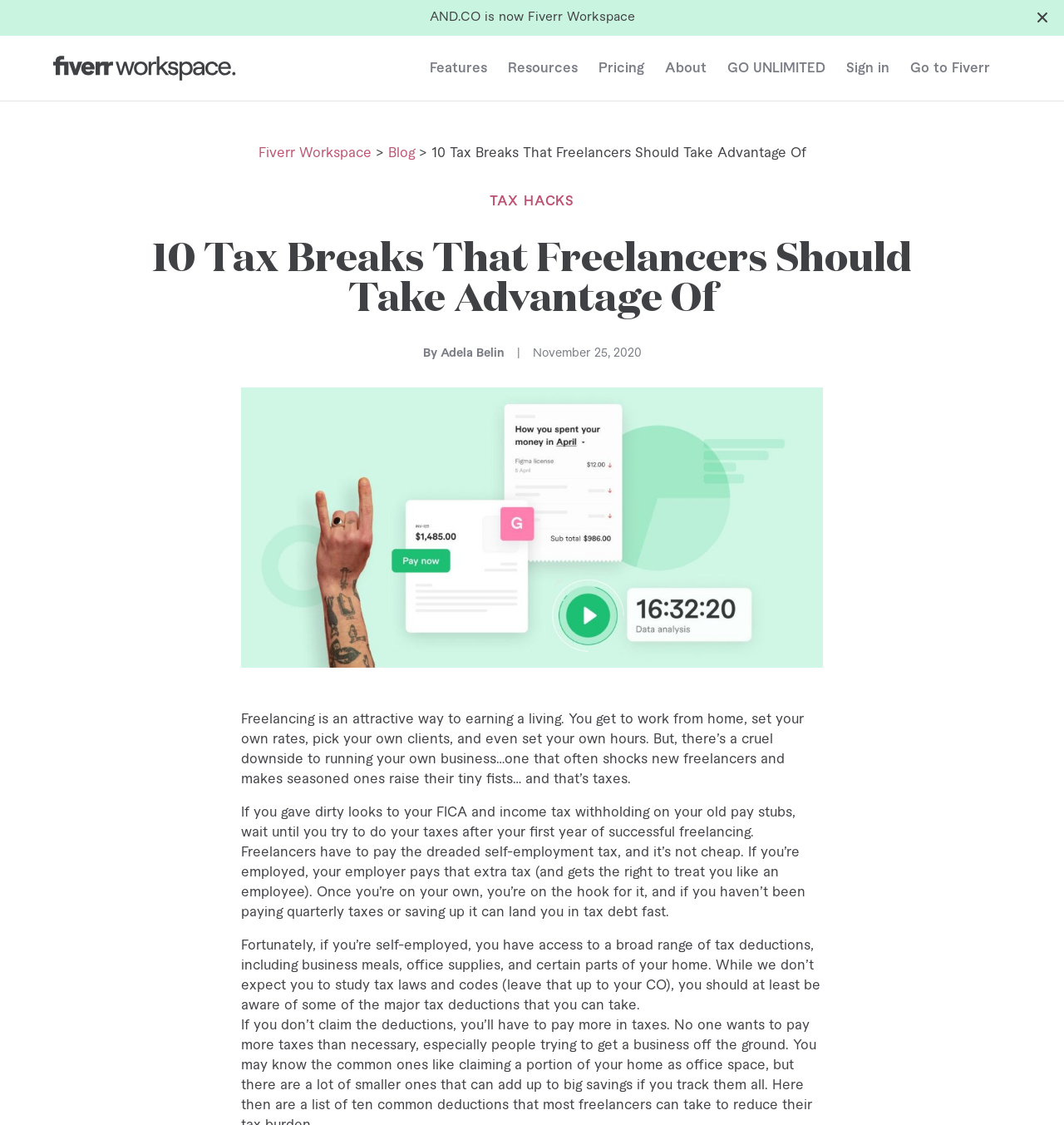Locate the bounding box coordinates of the clickable area to execute the instruction: "Click on the 'About' link". Provide the coordinates as four float numbers between 0 and 1, represented as [left, top, right, bottom].

[0.625, 0.052, 0.664, 0.069]